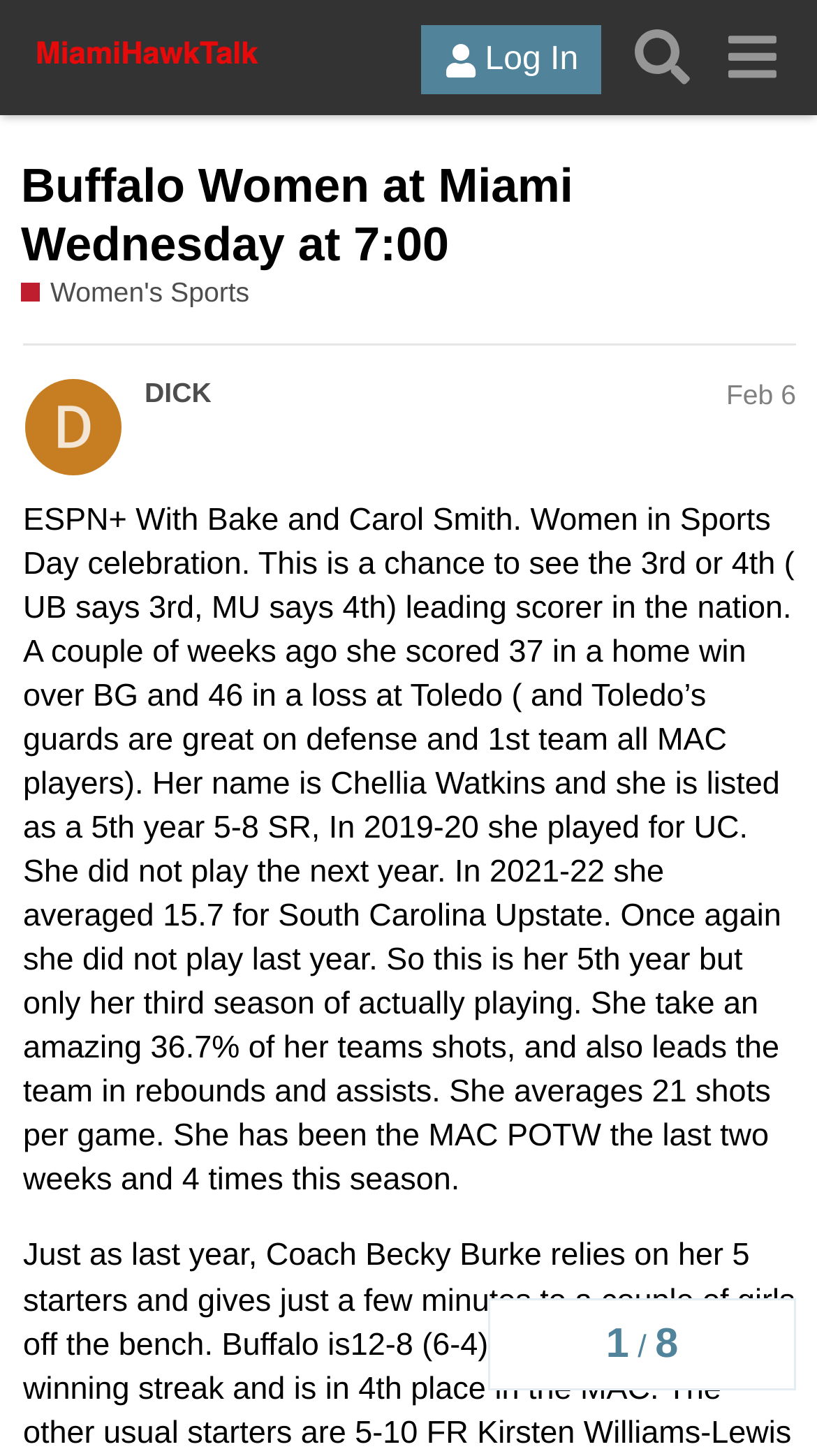Use a single word or phrase to answer this question: 
What is Chellia Watkins' height?

5-8